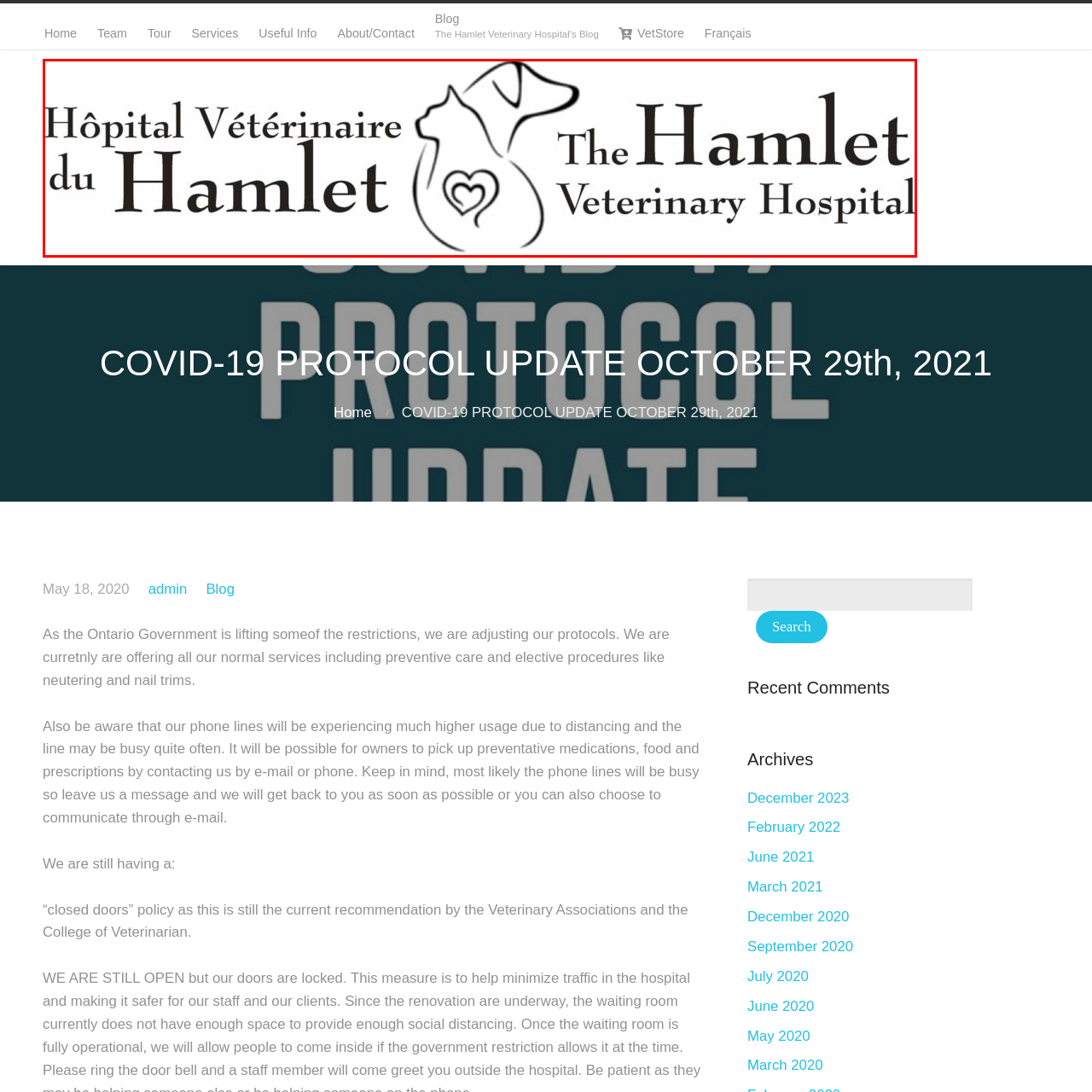Construct a detailed caption for the image enclosed in the red box.

The image showcases the logo of "The Hamlet Veterinary Hospital," featuring a sleek design that combines the names in both French and English. The design elegantly incorporates the silhouette of a dog and a cat, intertwined with a heart symbol, emphasizing the caring and compassionate service provided to pets. "Hôpital Vétérinaire du Hamlet" is displayed prominently above "The Hamlet Veterinary Hospital," reinforcing the bilingual nature of the establishment. This logo embodies the veterinary hospital's commitment to the well-being of animals, reflecting a welcoming environment for pet owners seeking quality care for their beloved companions.